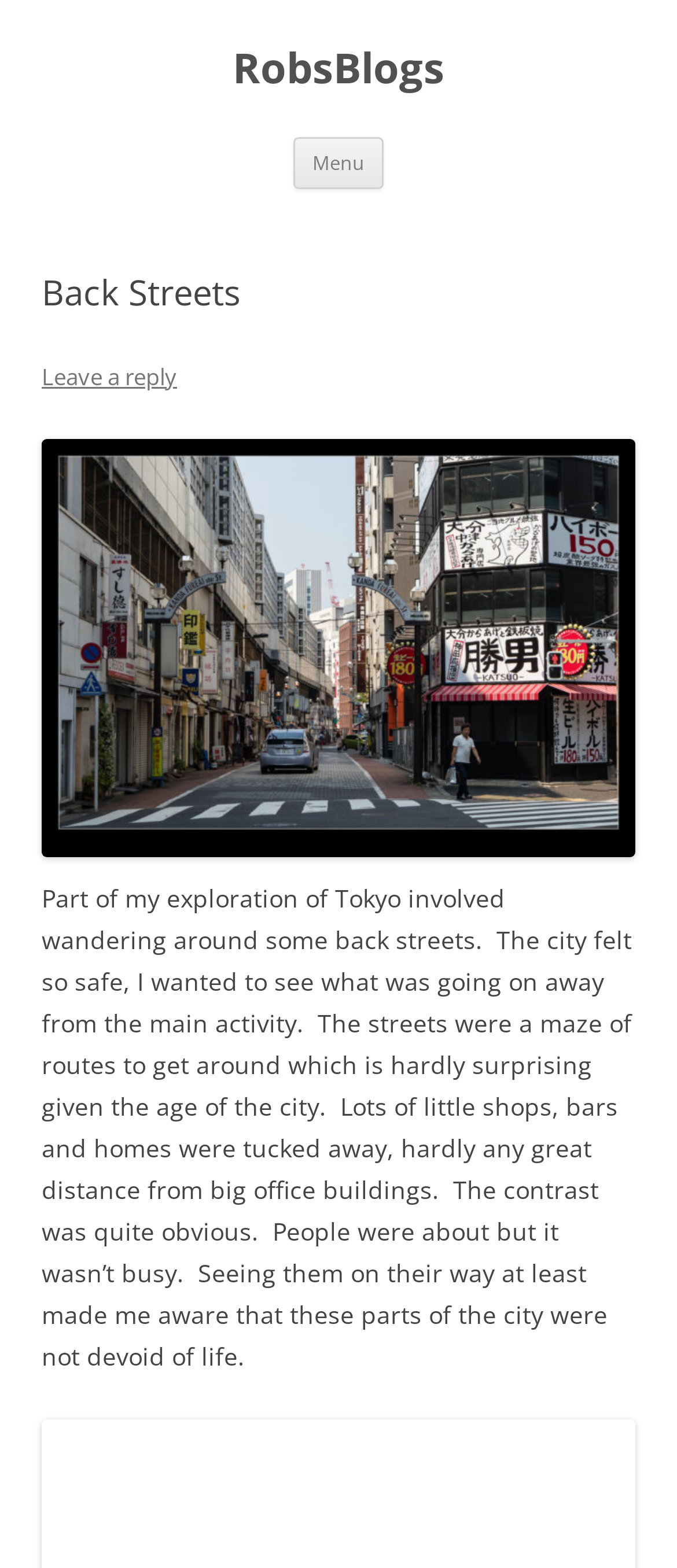What is the atmosphere in the back streets?
Provide a short answer using one word or a brief phrase based on the image.

Not busy